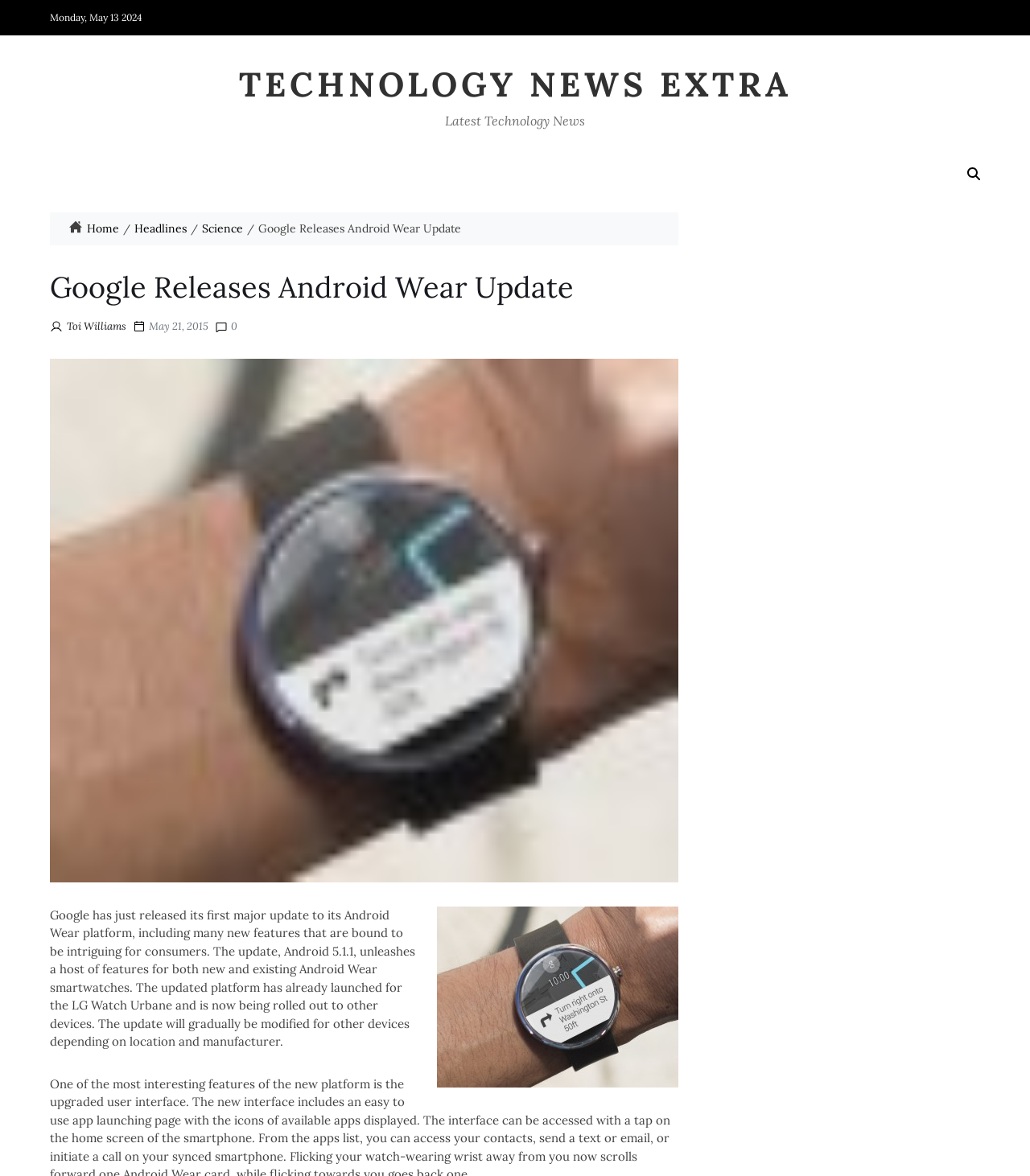What is the version of the Android Wear platform mentioned in the article?
Look at the image and provide a detailed response to the question.

I found the version of the Android Wear platform by reading the static text element that mentions the update, Android 5.1.1, which unleashes a host of features for both new and existing Android Wear smartwatches.